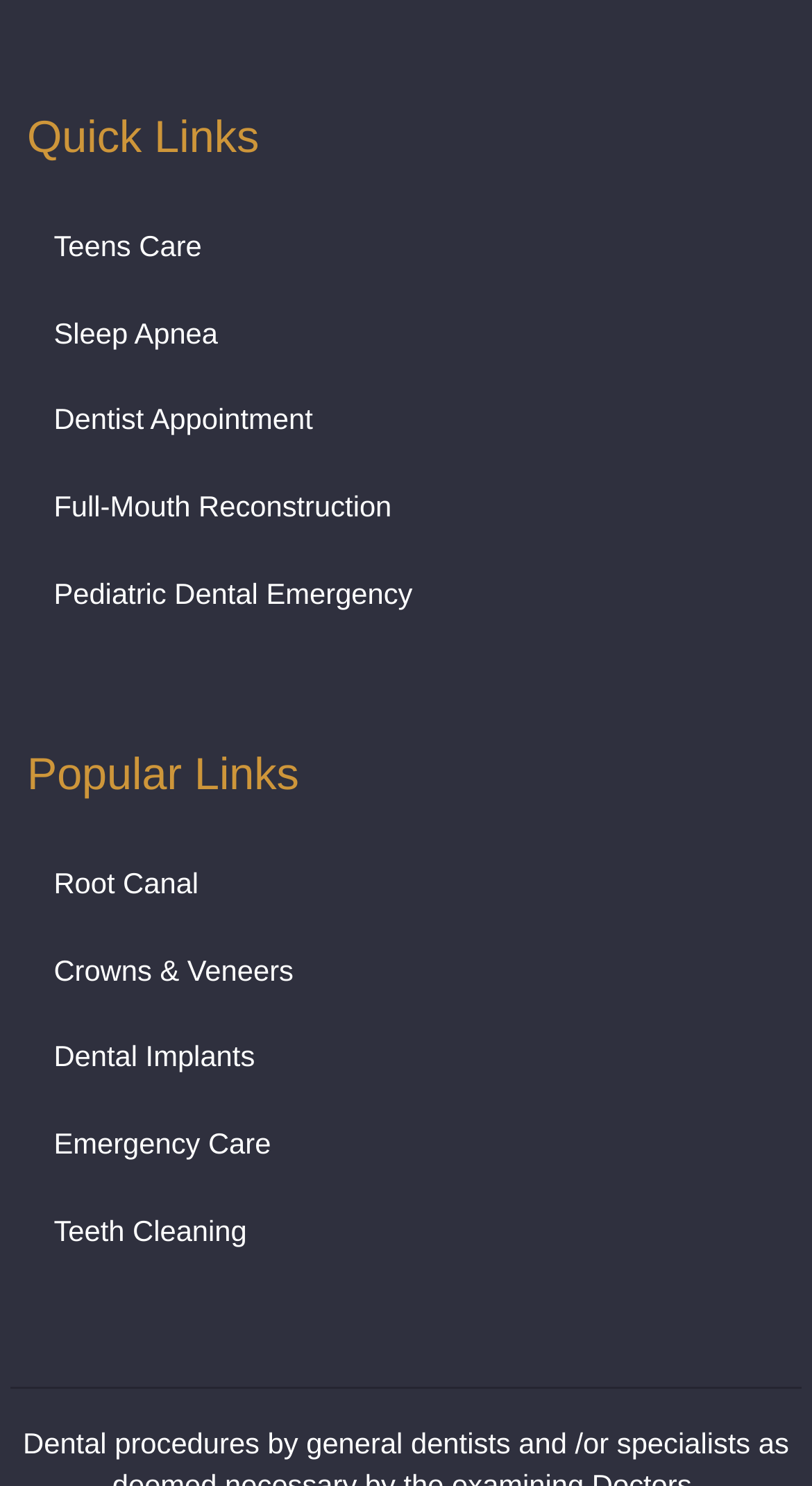Specify the bounding box coordinates for the region that must be clicked to perform the given instruction: "visit Full-Mouth Reconstruction".

[0.033, 0.32, 0.936, 0.362]